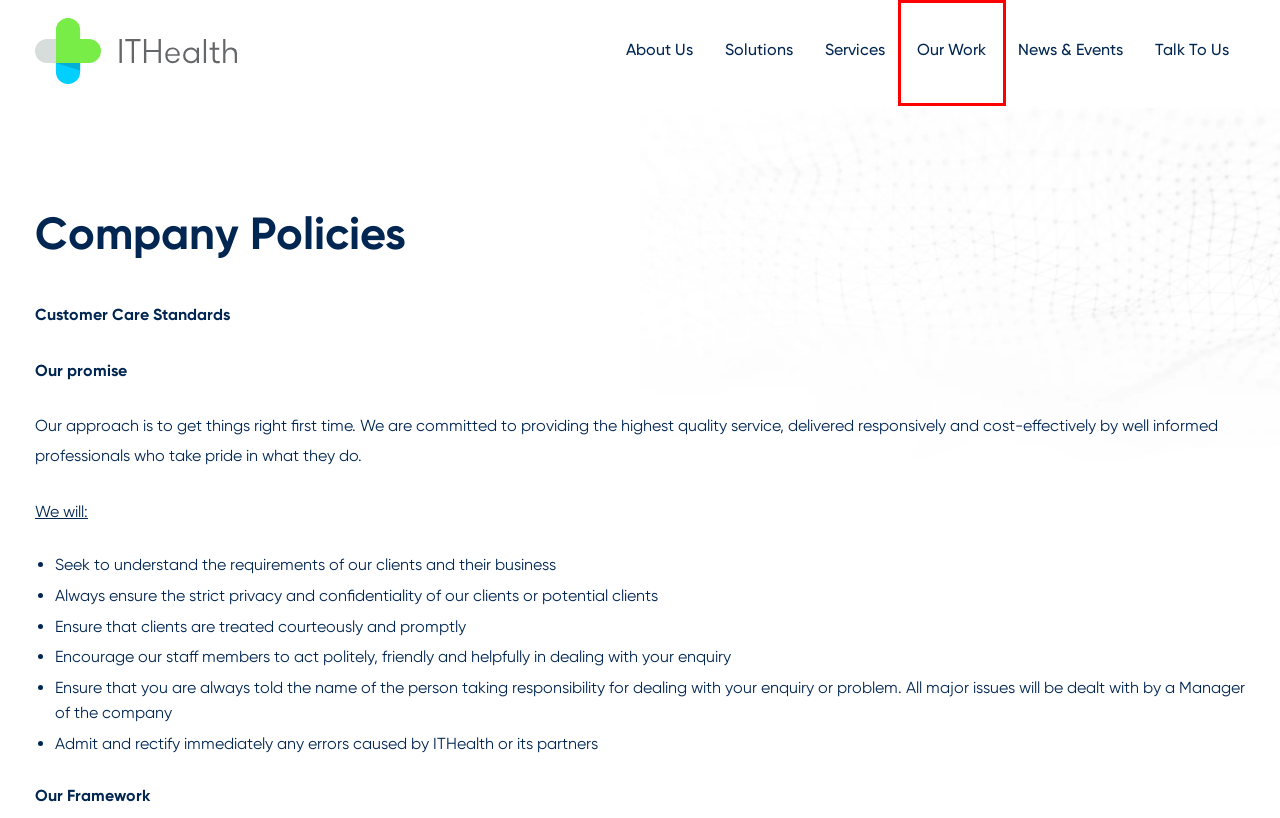Evaluate the webpage screenshot and identify the element within the red bounding box. Select the webpage description that best fits the new webpage after clicking the highlighted element. Here are the candidates:
A. Services | ITHealth | Cyber Security Solutions
B. Talk To Us | ITHealth | Cyber Security Solutions
C. News & Events | ITHealth | Cyber Security Solutions
D. Solutions | ITHealth | Cyber Security Solutions
E. Our Work | ITHealth | Cyber Security Soltutions
F. About Us | ITHealth | Proven NHS cybersecurity specialists
G. ITHealth Dashboard User Community - Coming soon... | ITHealth
H. ITHealth | Protect patient safety with proven cyber security

E